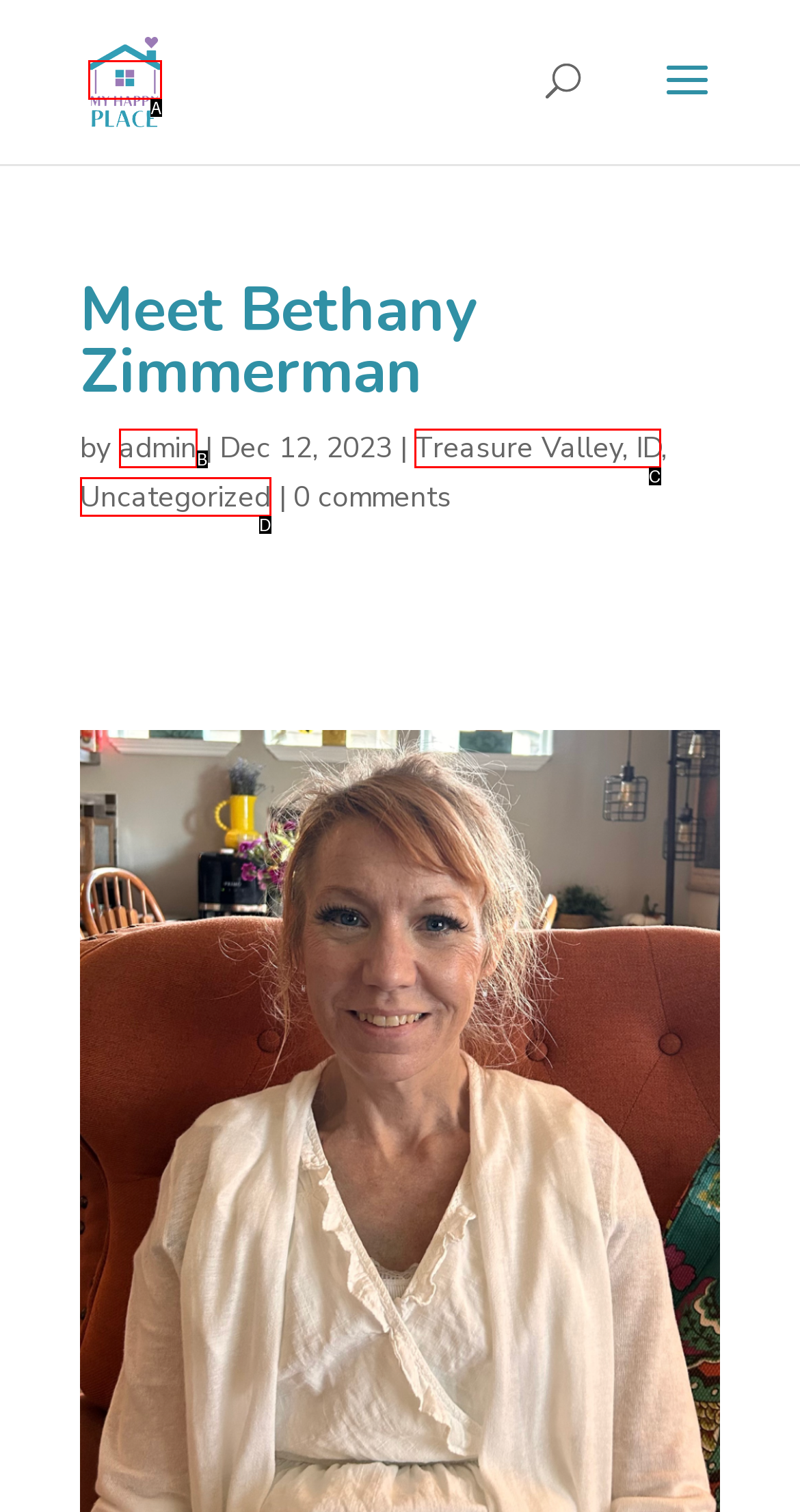Which lettered option matches the following description: alt="My Happy Places"
Provide the letter of the matching option directly.

A